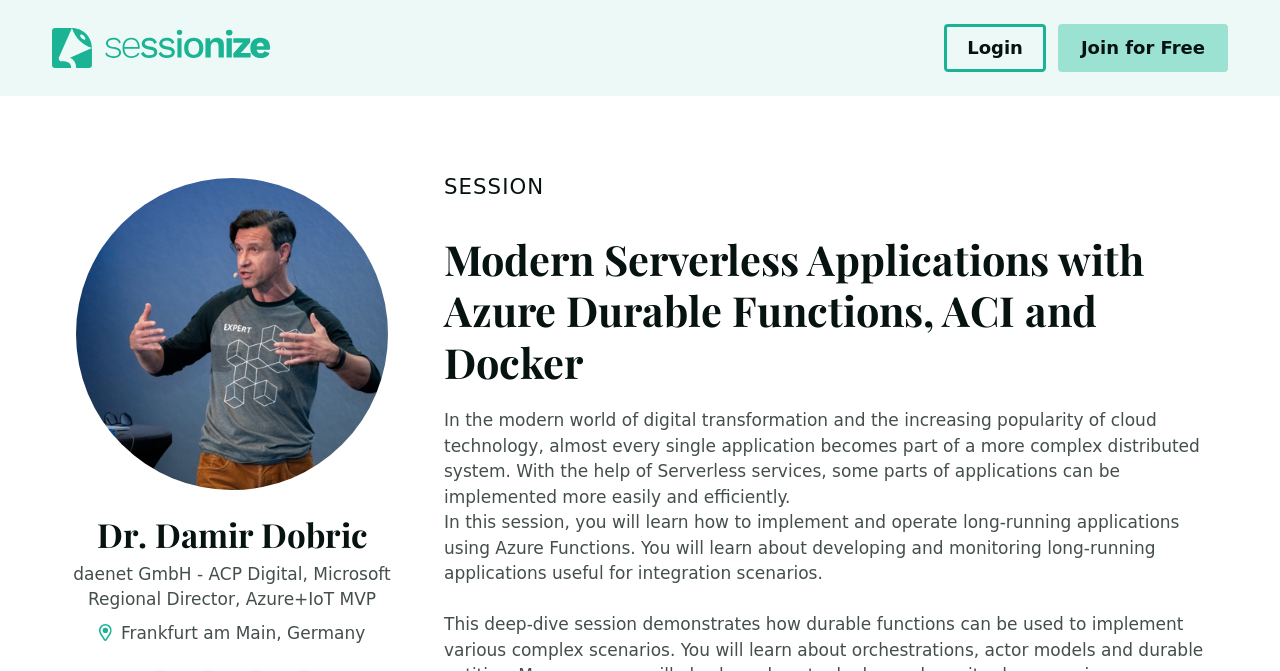Find and extract the text of the primary heading on the webpage.

Modern Serverless Applications with Azure Durable Functions, ACI and Docker